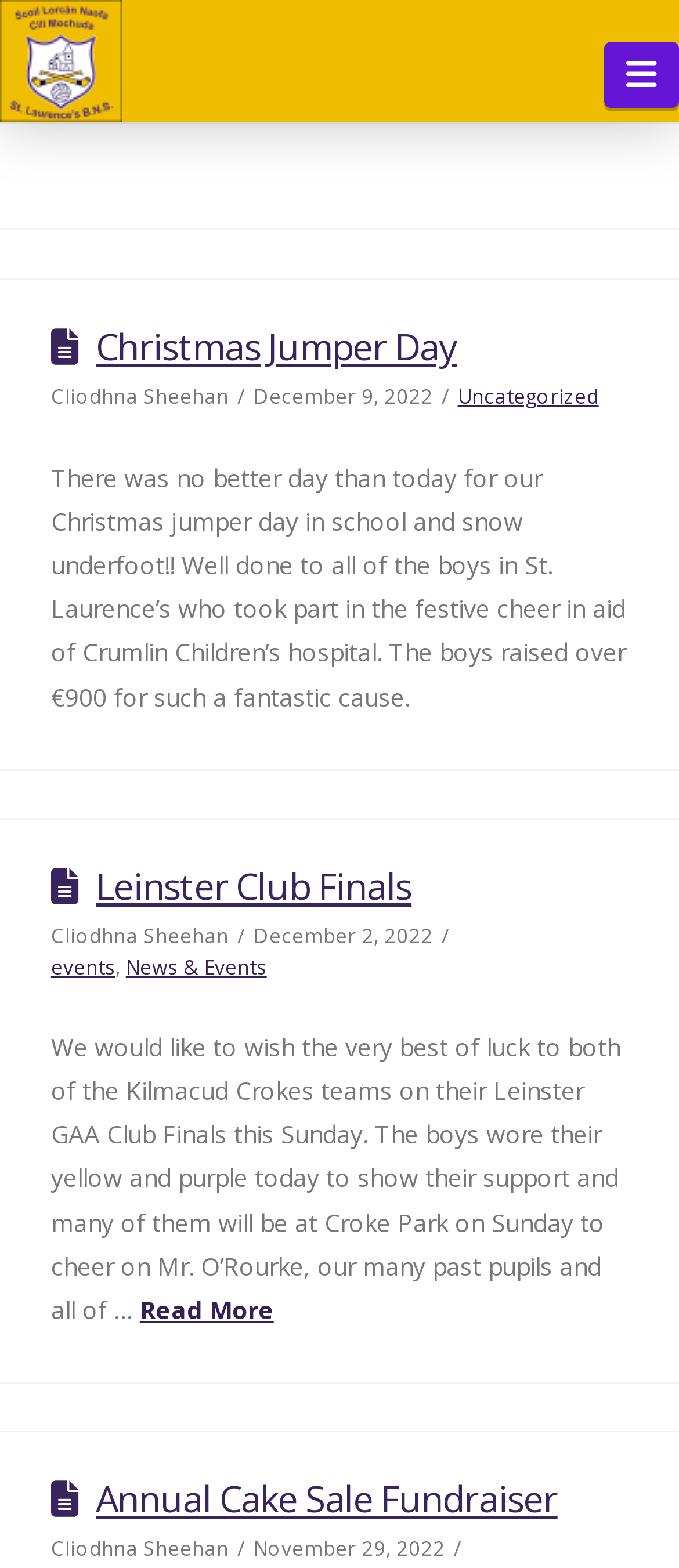Answer the following query with a single word or phrase:
How much money did the boys raise for Crumlin Children's hospital?

Over €900